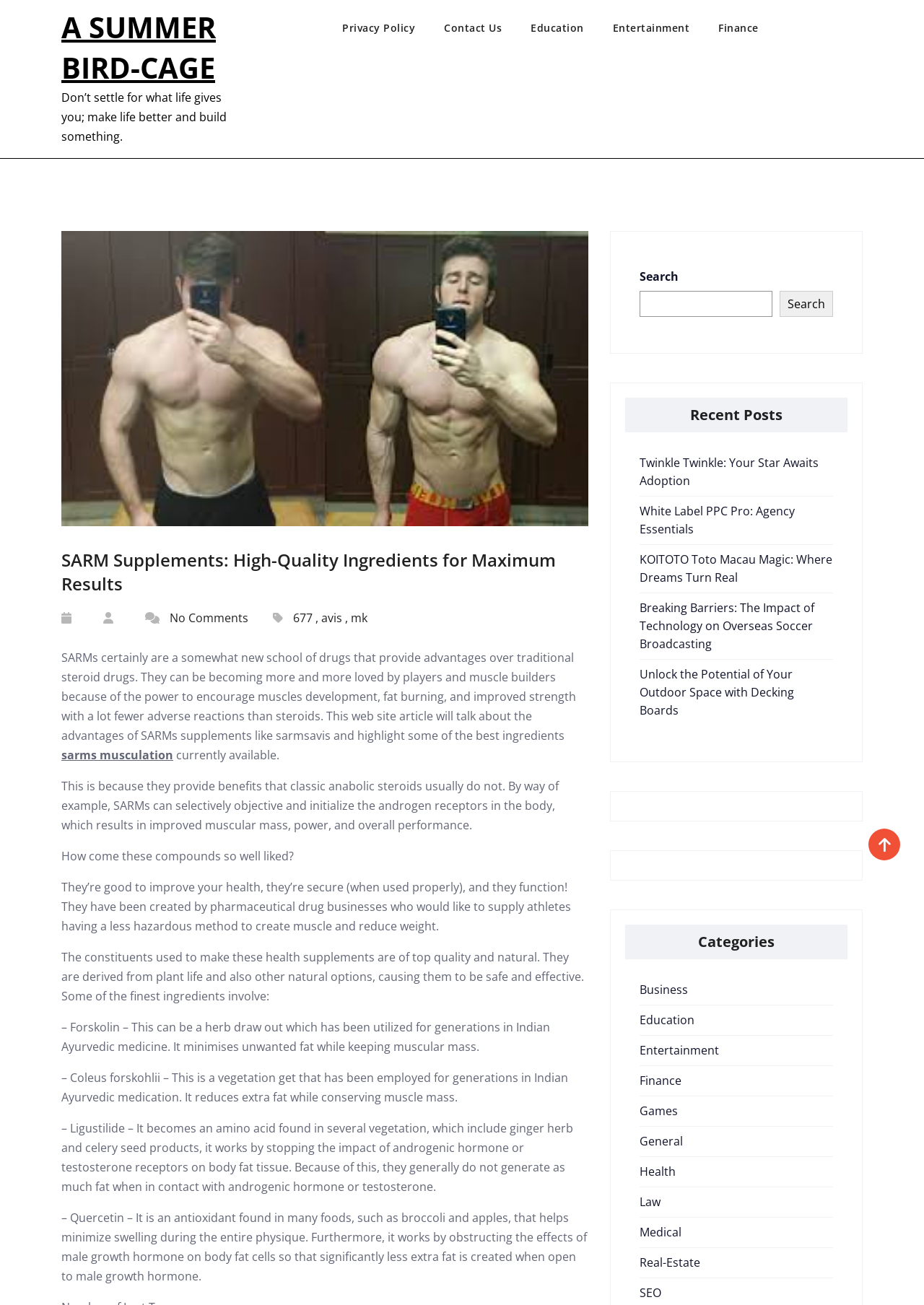Provide the bounding box coordinates of the HTML element this sentence describes: "parent_node: Skip to content".

[0.94, 0.635, 0.974, 0.659]